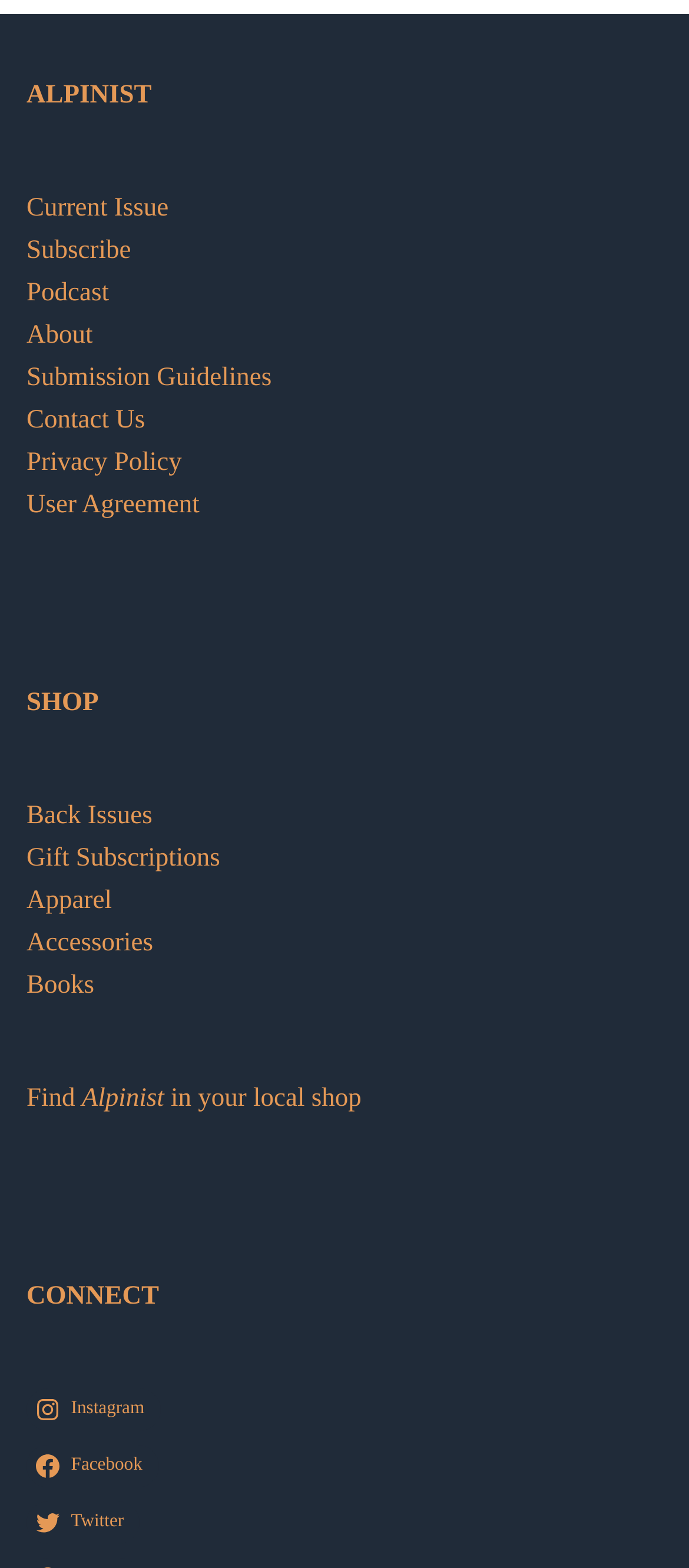Observe the image and answer the following question in detail: What is the last option in the 'SHOP' section?

In the 'SHOP' section, there are several links, and the last one is 'Books', which can be found by looking at the links below the 'SHOP' static text element.